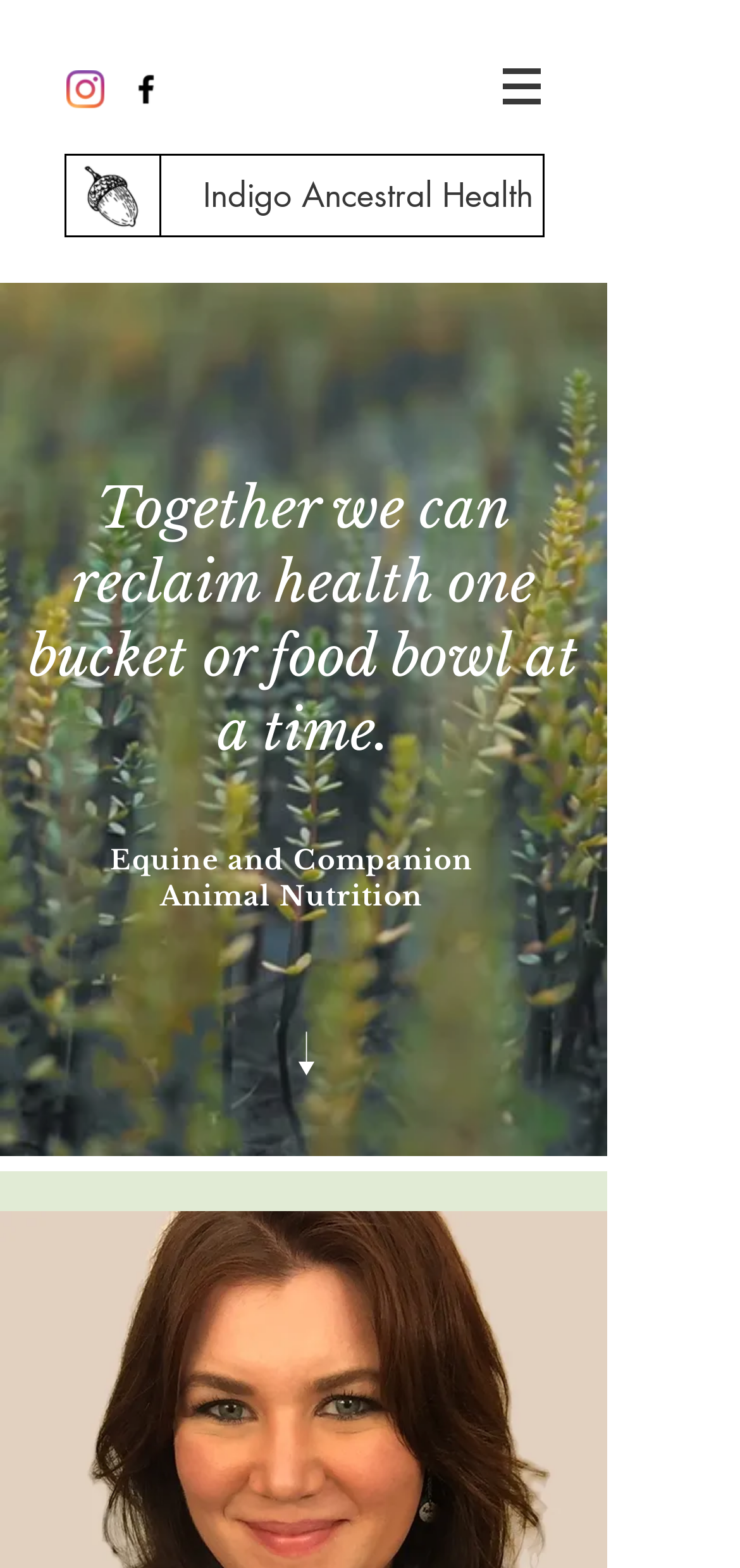Please analyze the image and give a detailed answer to the question:
How many social media links are there?

In the social bar section, there are two links, one for Instagram and one for Indigo Ancestral Health, which can be inferred as a link to the company's website or another social media platform.